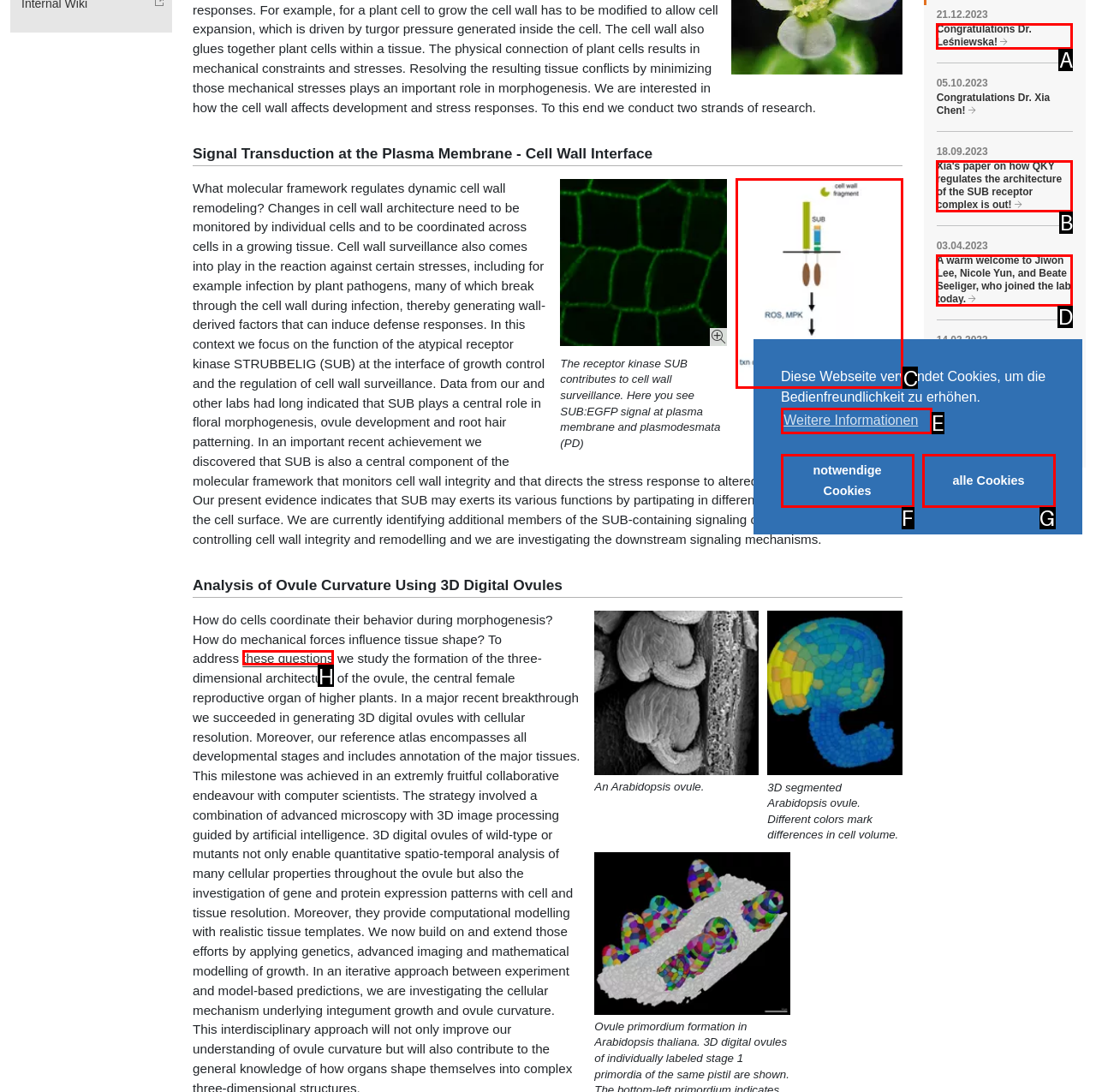From the given choices, determine which HTML element matches the description: notwendige Cookies. Reply with the appropriate letter.

F